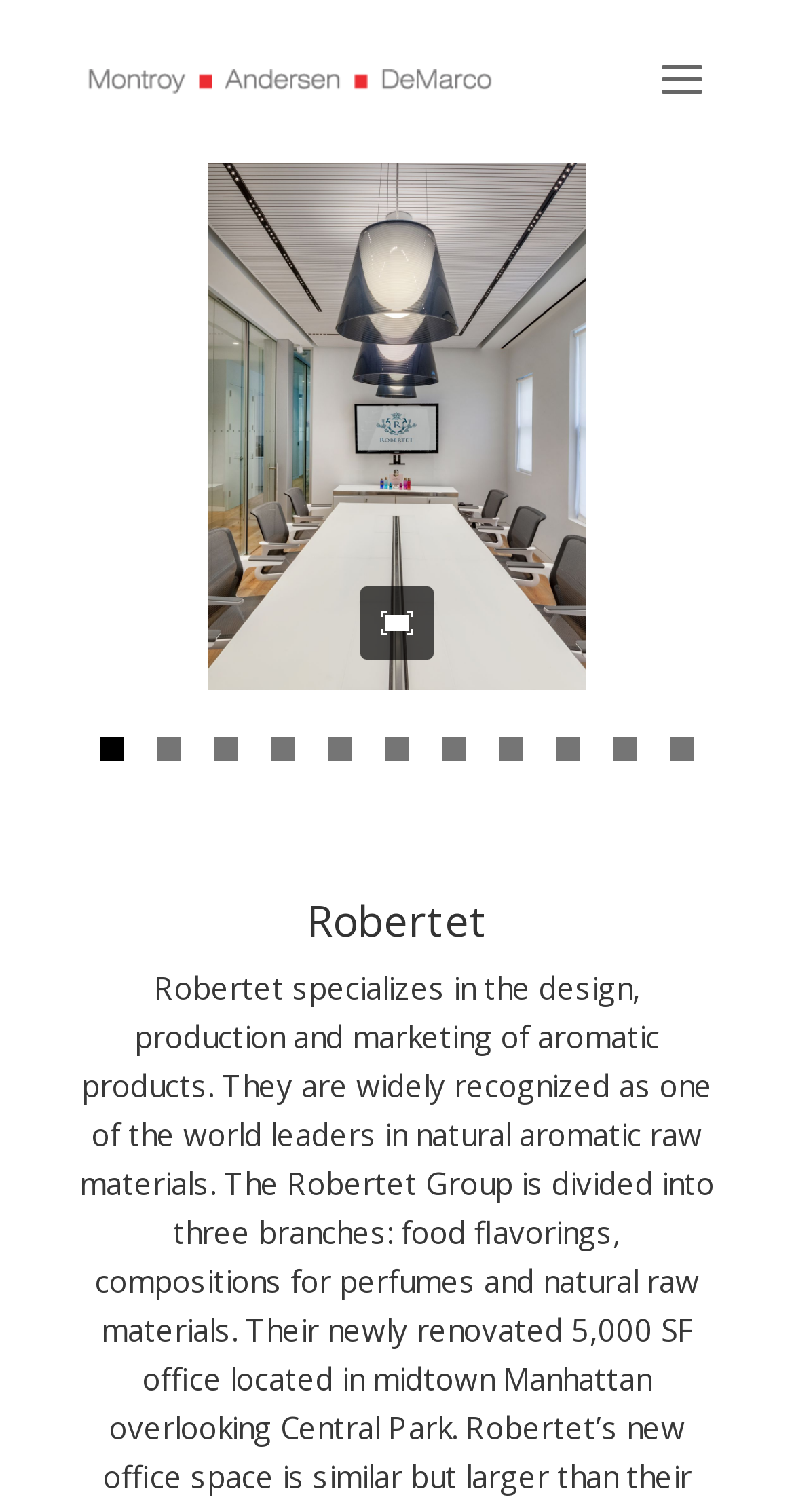Identify the bounding box coordinates of the section that should be clicked to achieve the task described: "Click on the Montroy Andersen DeMarco link".

[0.11, 0.038, 0.623, 0.065]